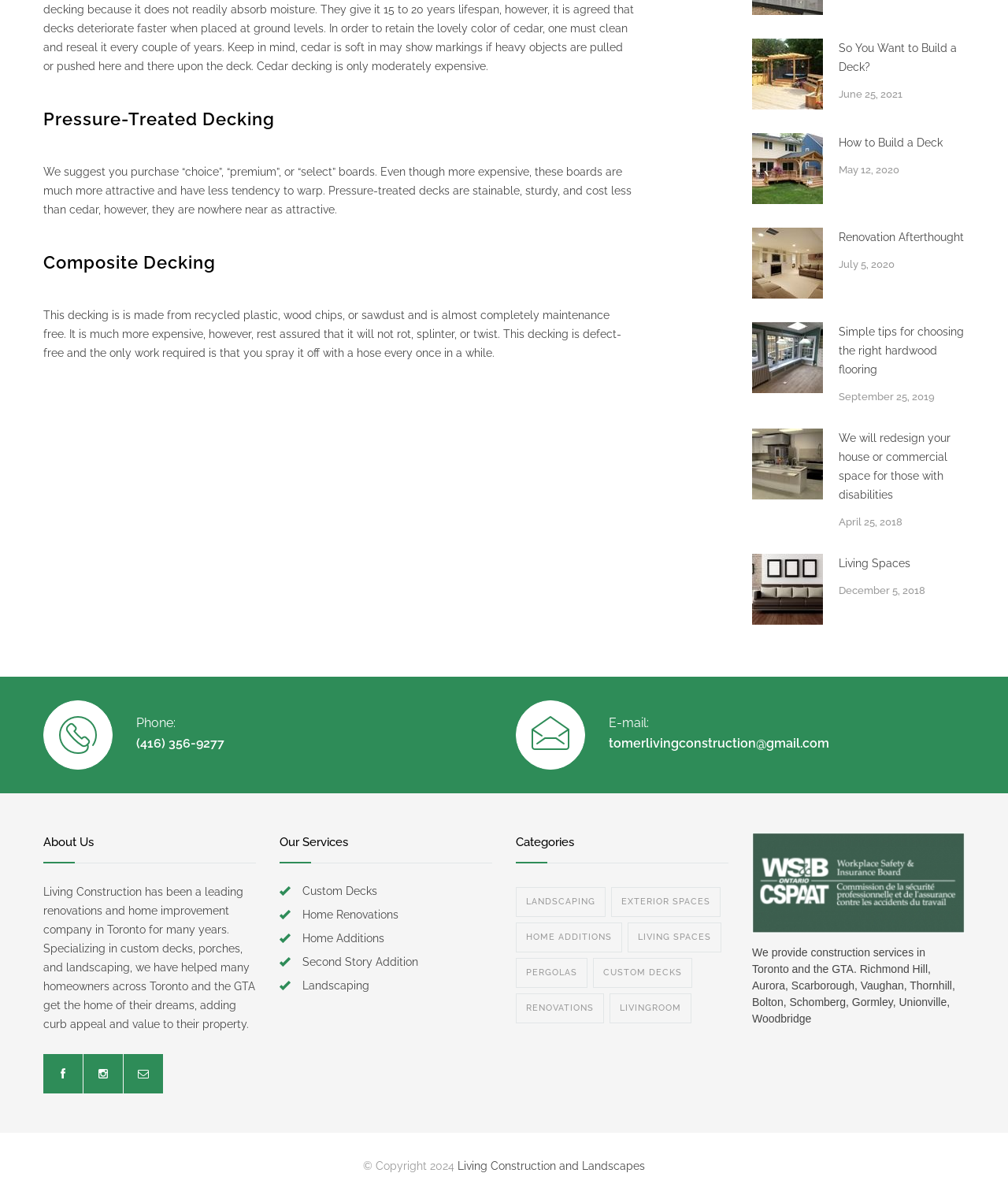Locate the bounding box coordinates of the clickable element to fulfill the following instruction: "Call the phone number". Provide the coordinates as four float numbers between 0 and 1 in the format [left, top, right, bottom].

[0.135, 0.614, 0.223, 0.626]